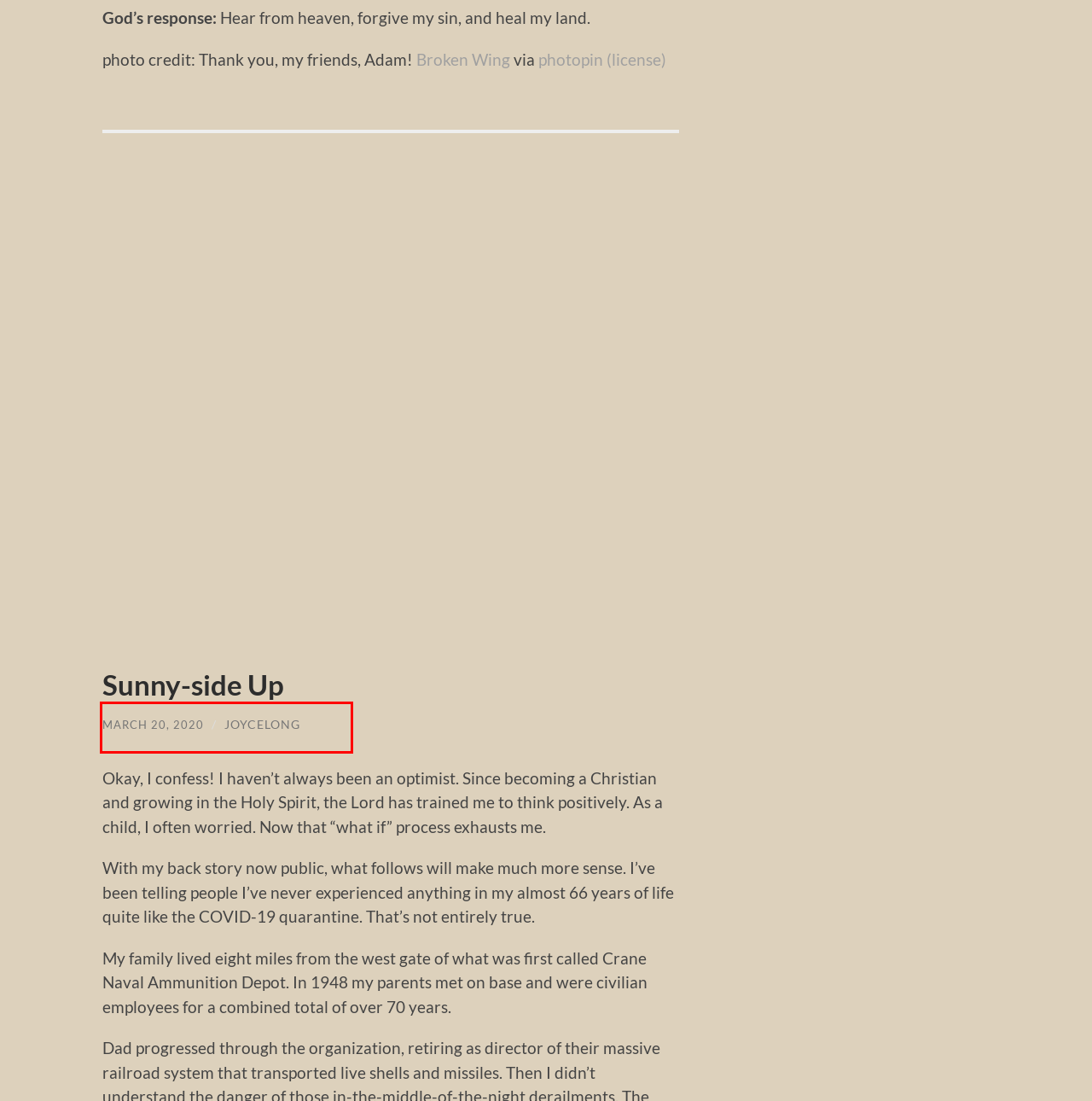Observe the screenshot of a webpage with a red bounding box around an element. Identify the webpage description that best fits the new page after the element inside the bounding box is clicked. The candidates are:
A. joycelong
B. Sunny-side Up
C. When I Teach, I Learn. . .
D. Tower of Babel
E. Confessions of a Rookie Novelist
F. End of an Era
G. Invite Me!
H. Page 2

B